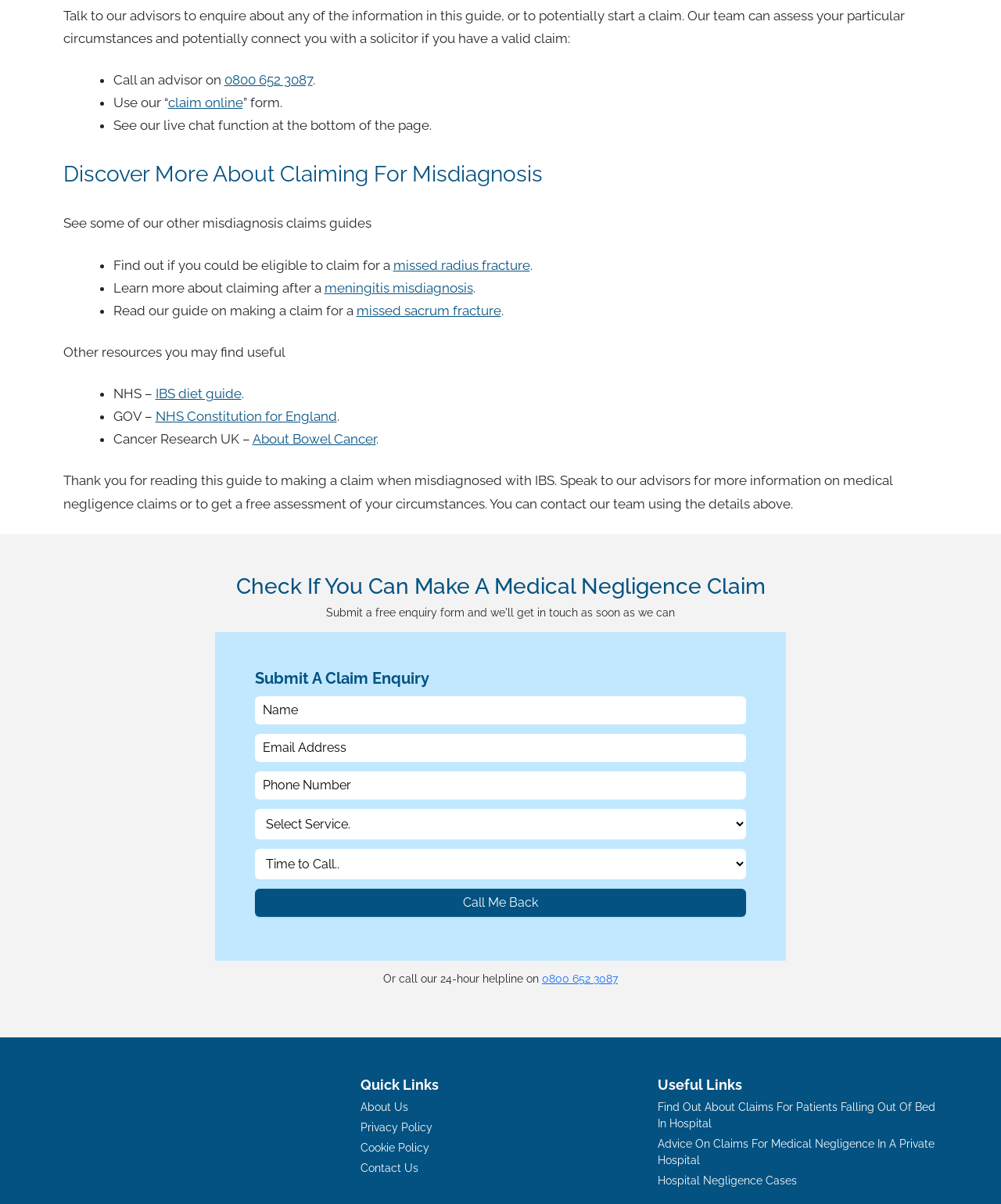Identify the bounding box coordinates of the element that should be clicked to fulfill this task: "Click to go to home page". The coordinates should be provided as four float numbers between 0 and 1, i.e., [left, top, right, bottom].

None